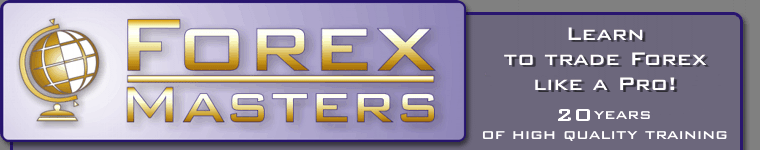Explain what is happening in the image with as much detail as possible.

The image features the logo and tagline of "Forex Masters," a trading education platform. Prominently displayed is the title "FOREX MASTERS" in bold, golden letters, accompanied by a stylized globe icon, symbolizing global trading. Underneath, the phrase "Learn to trade Forex like a Pro!" conveys an invitation to prospective students, while the text "20 years of high quality training" highlights the platform's extensive experience and commitment to providing top-notch educational resources. The overall design combines a professional aesthetic with a motivational message aimed at aspiring Forex traders.